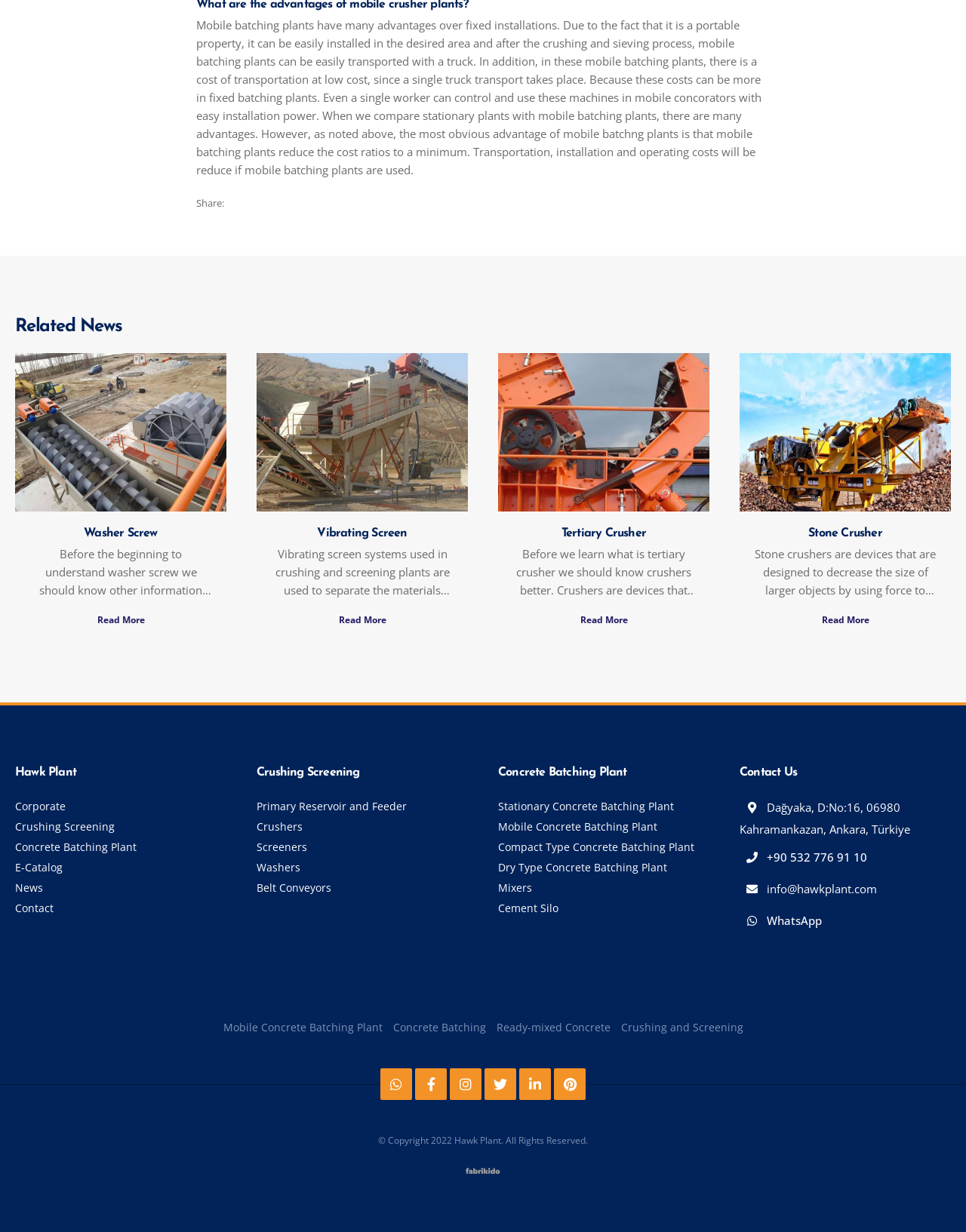For the following element description, predict the bounding box coordinates in the format (top-left x, top-left y, bottom-right x, bottom-right y). All values should be floating point numbers between 0 and 1. Description: Stationary Concrete Batching Plant

[0.516, 0.648, 0.698, 0.66]